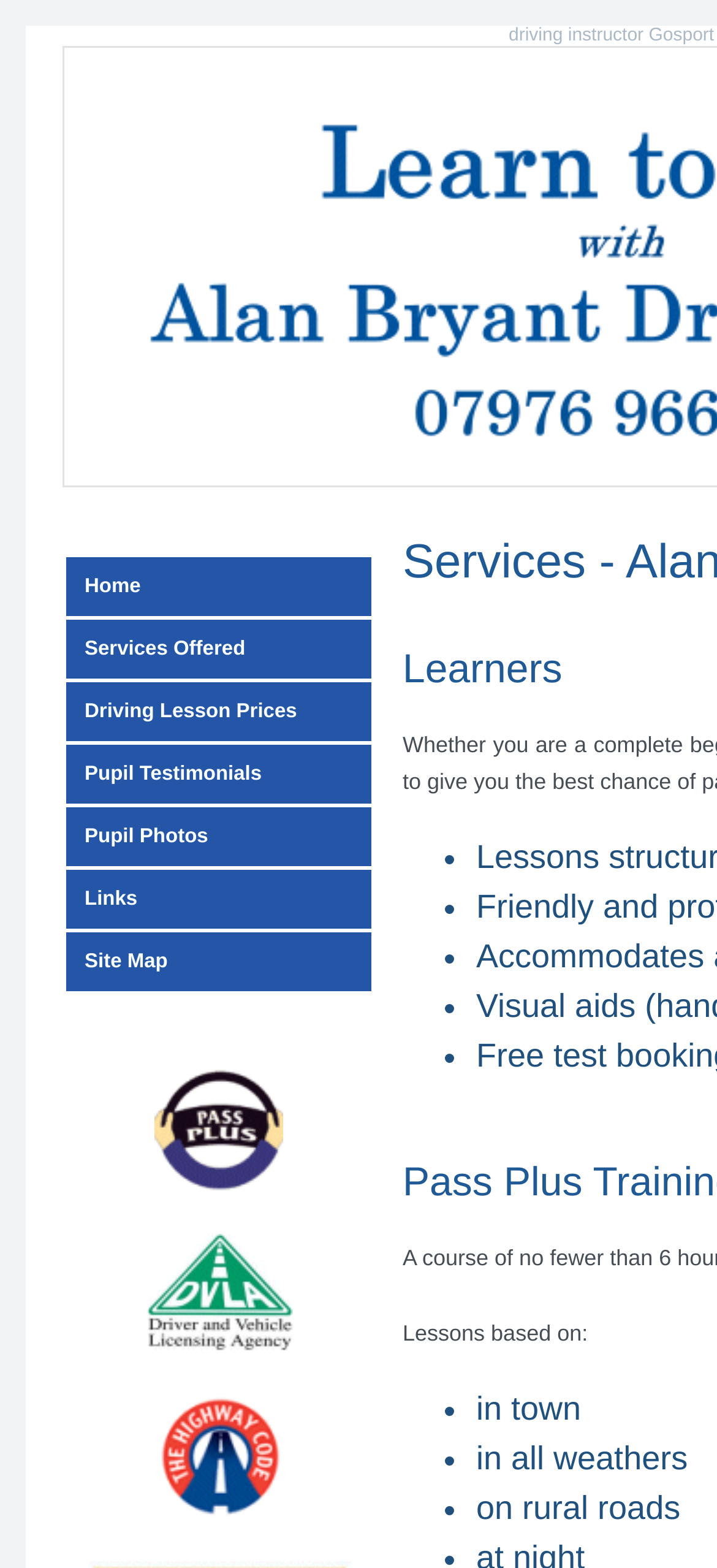What are the conditions in which the driving lessons are based?
Please provide an in-depth and detailed response to the question.

I found a list of conditions on the webpage that the driving lessons are based on. The conditions are 'in town', 'in all weathers', and 'on rural roads'.